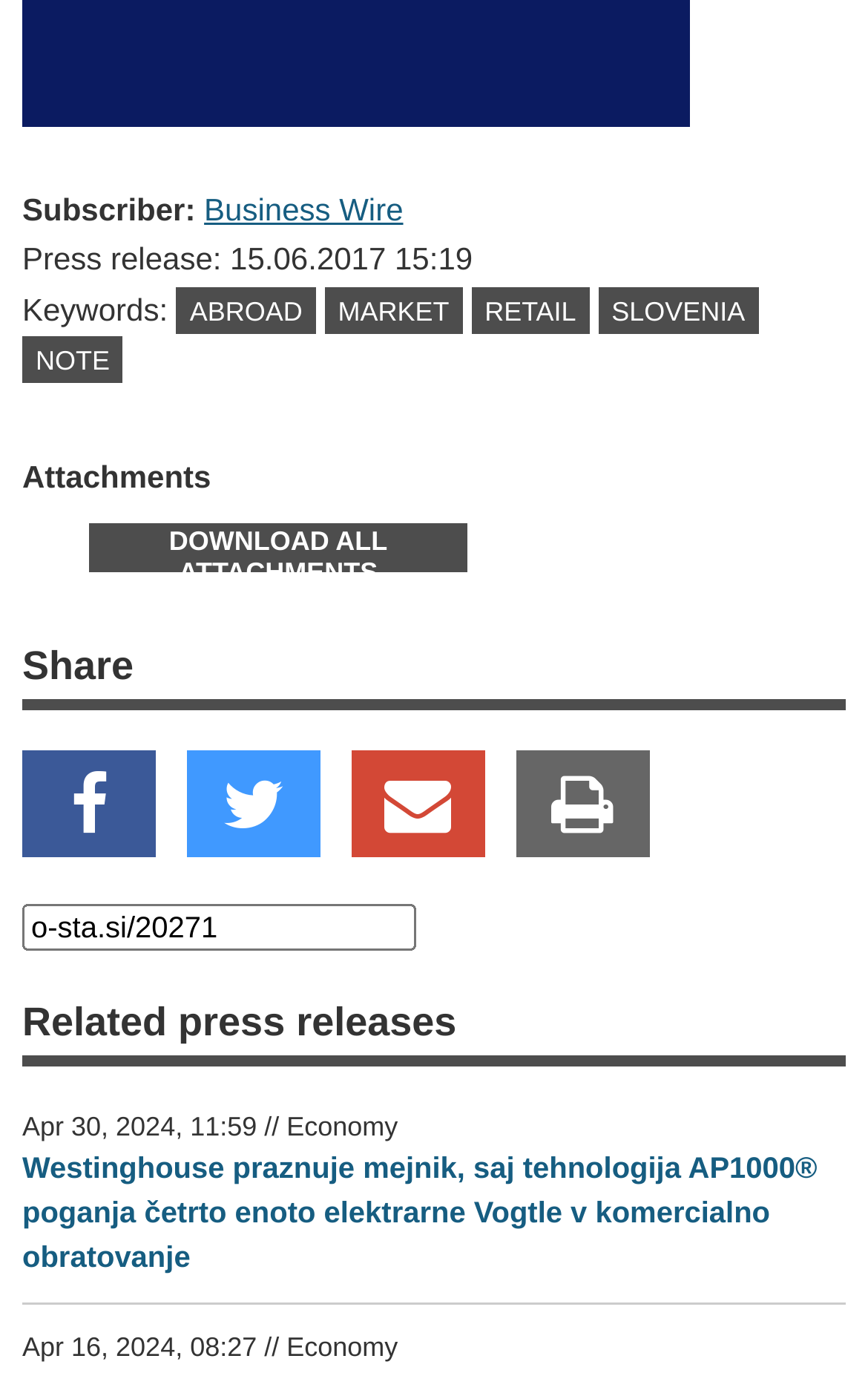Identify the bounding box for the described UI element. Provide the coordinates in (top-left x, top-left y, bottom-right x, bottom-right y) format with values ranging from 0 to 1: Download all attachments

[0.103, 0.381, 0.538, 0.417]